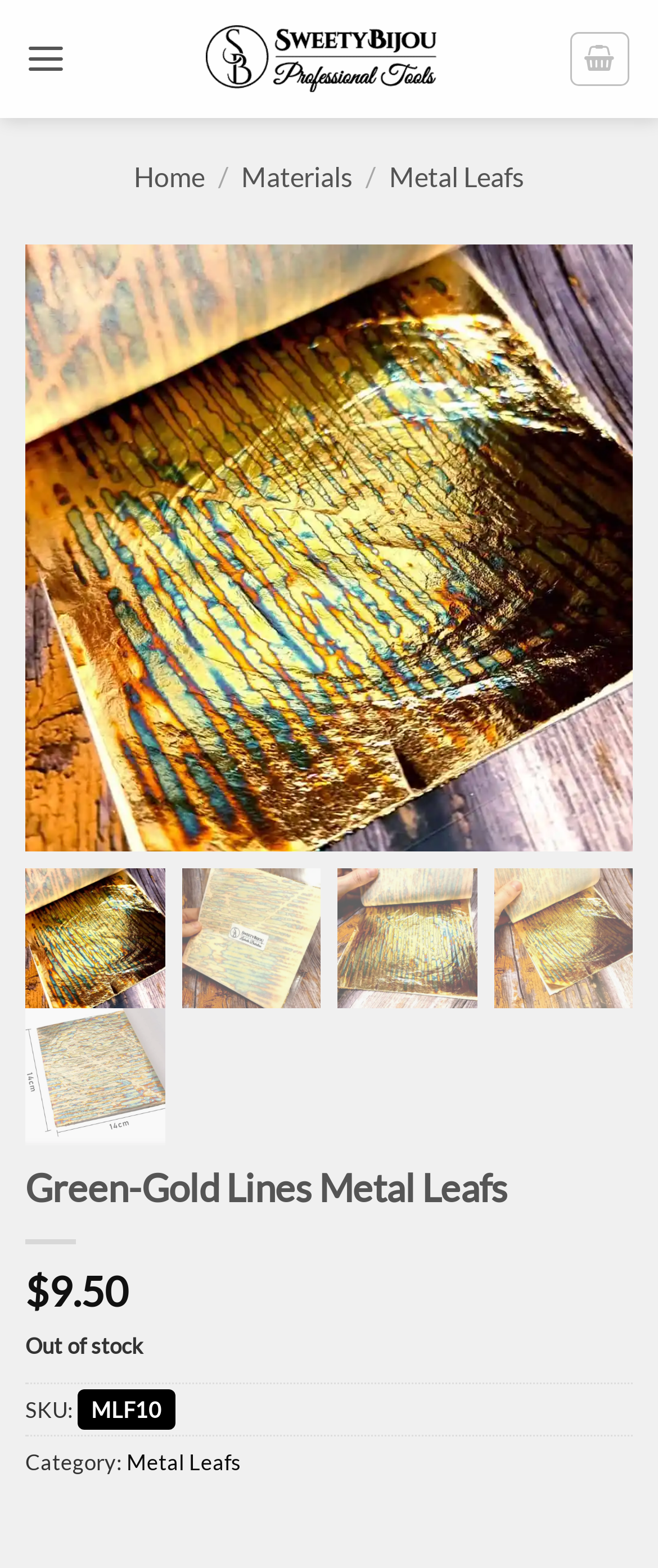Locate the bounding box coordinates of the clickable part needed for the task: "View the Materials page".

[0.367, 0.102, 0.536, 0.123]